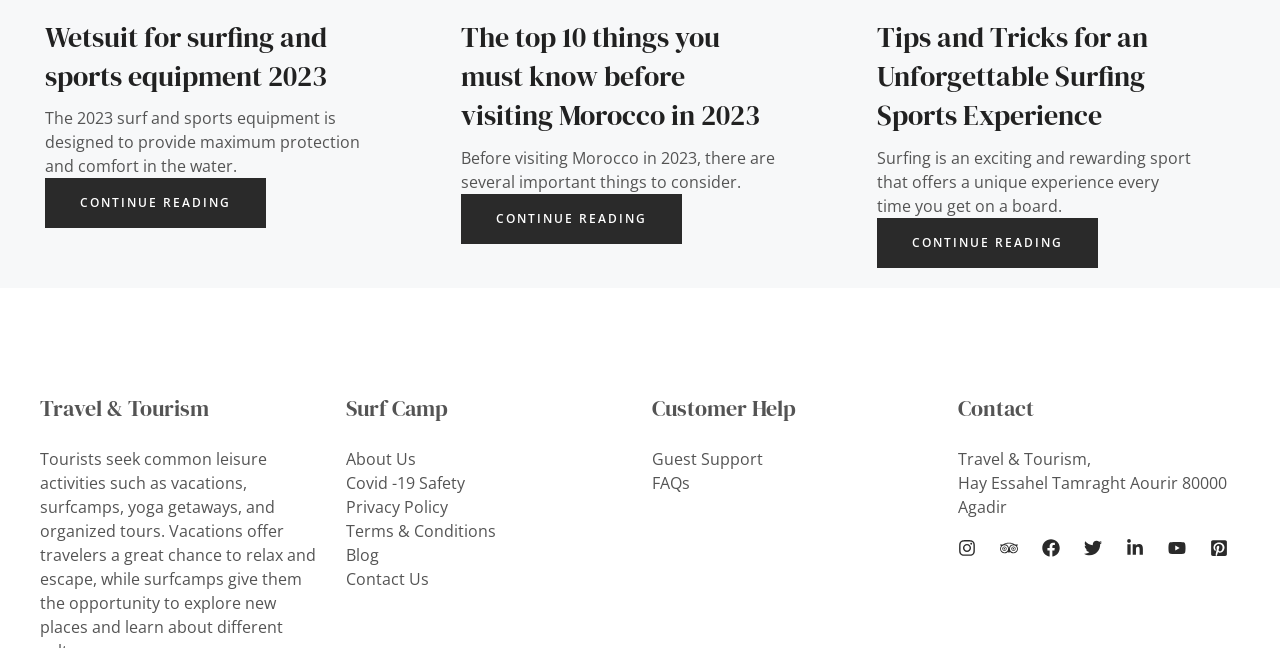Please find the bounding box coordinates of the element that needs to be clicked to perform the following instruction: "Get tips and tricks for an unforgettable surfing sports experience". The bounding box coordinates should be four float numbers between 0 and 1, represented as [left, top, right, bottom].

[0.685, 0.028, 0.934, 0.209]